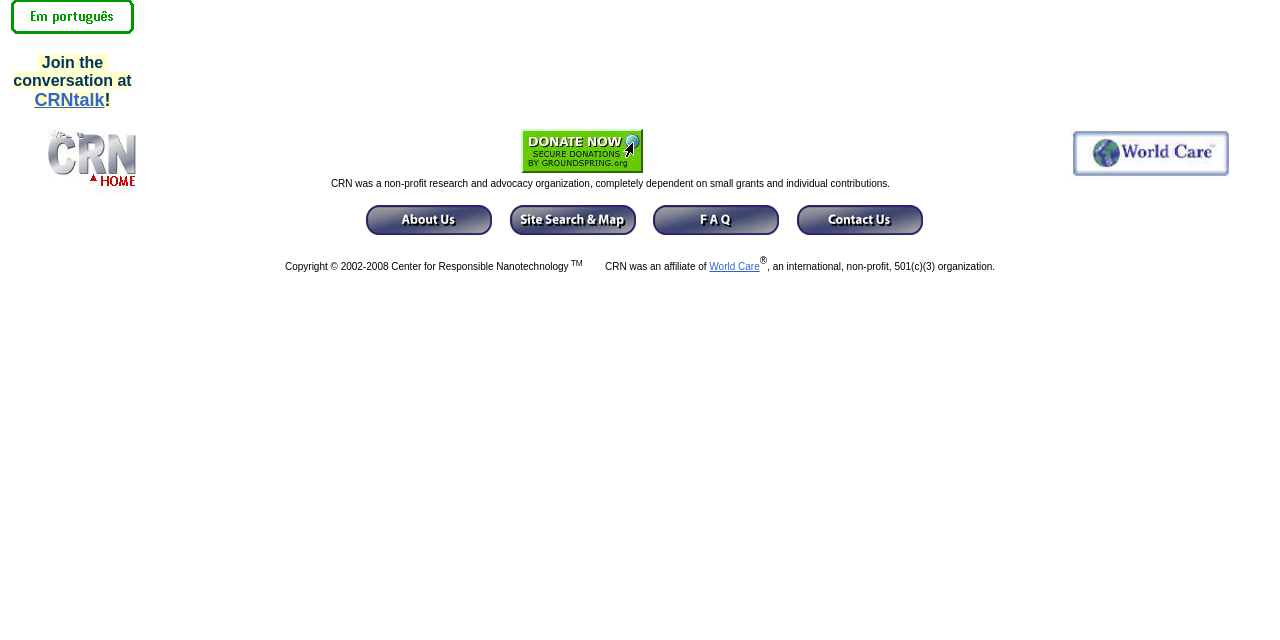Provide the bounding box coordinates of the HTML element this sentence describes: "CRNtalk".

[0.027, 0.144, 0.082, 0.17]